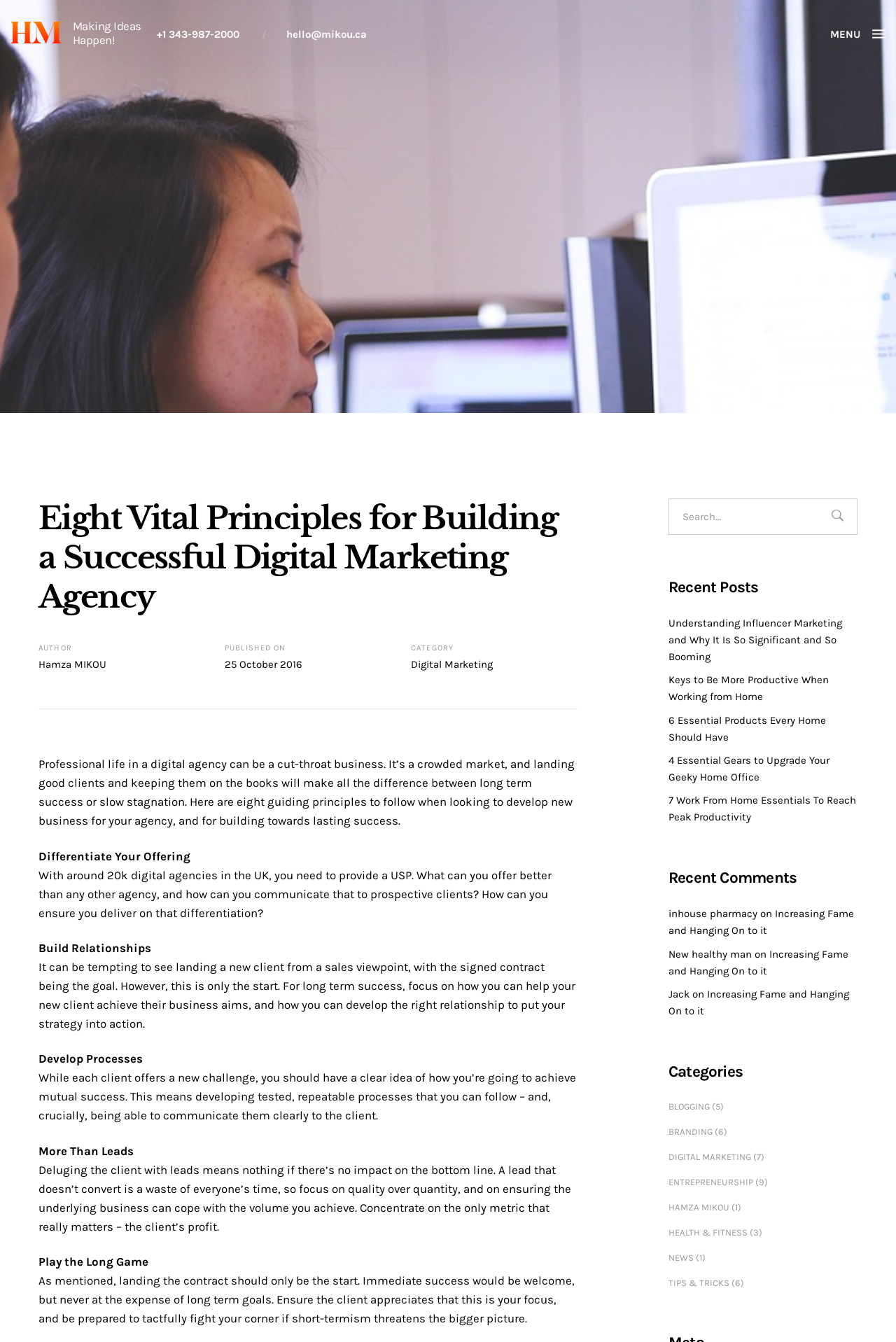What is the focus of the article?
Kindly give a detailed and elaborate answer to the question.

The article focuses on providing eight guiding principles for building a successful digital marketing agency, including differentiating one's offering, building relationships, and developing processes.